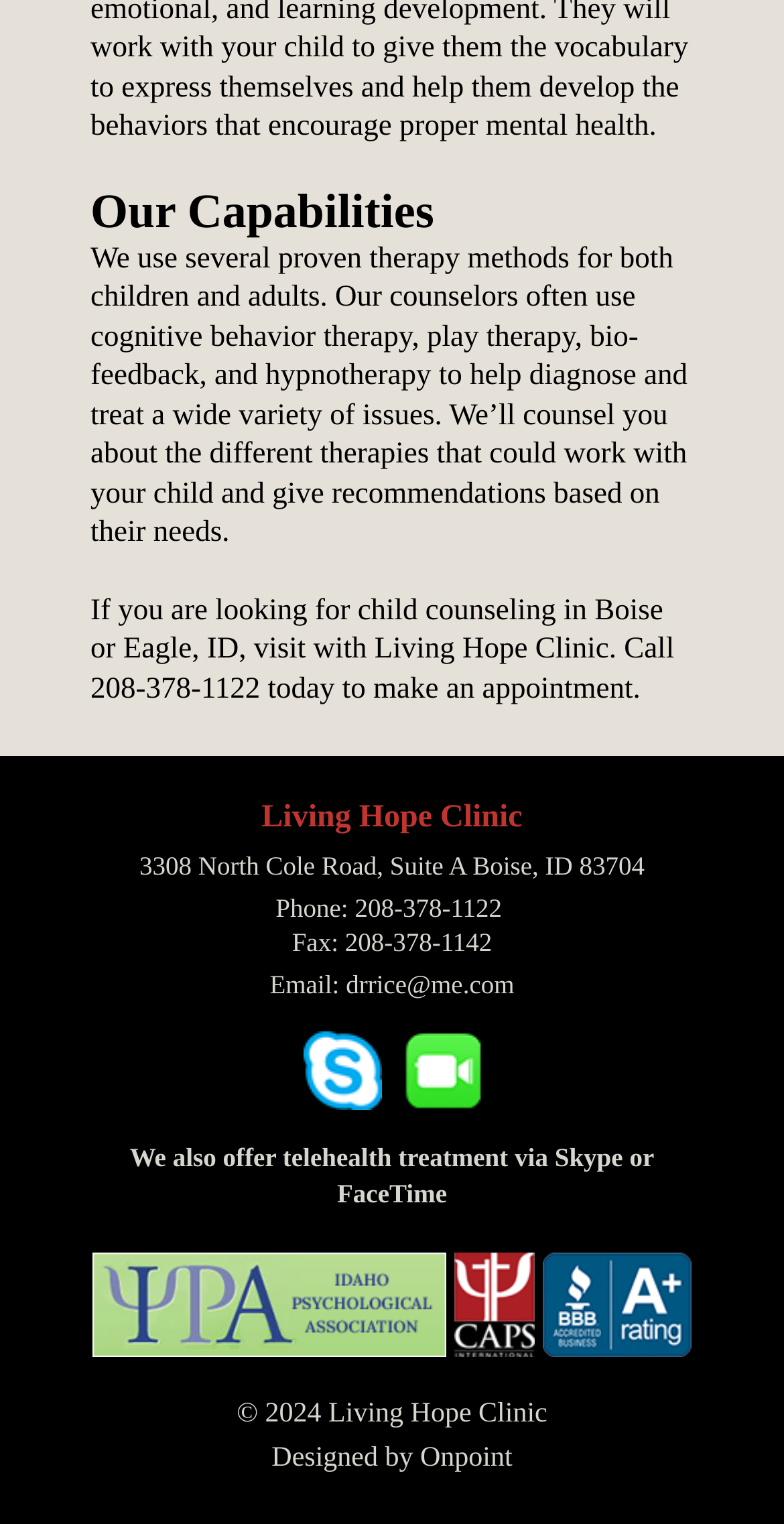What is the purpose of Living Hope Clinic?
Using the image as a reference, answer the question with a short word or phrase.

to help diagnose and treat a wide variety of issues